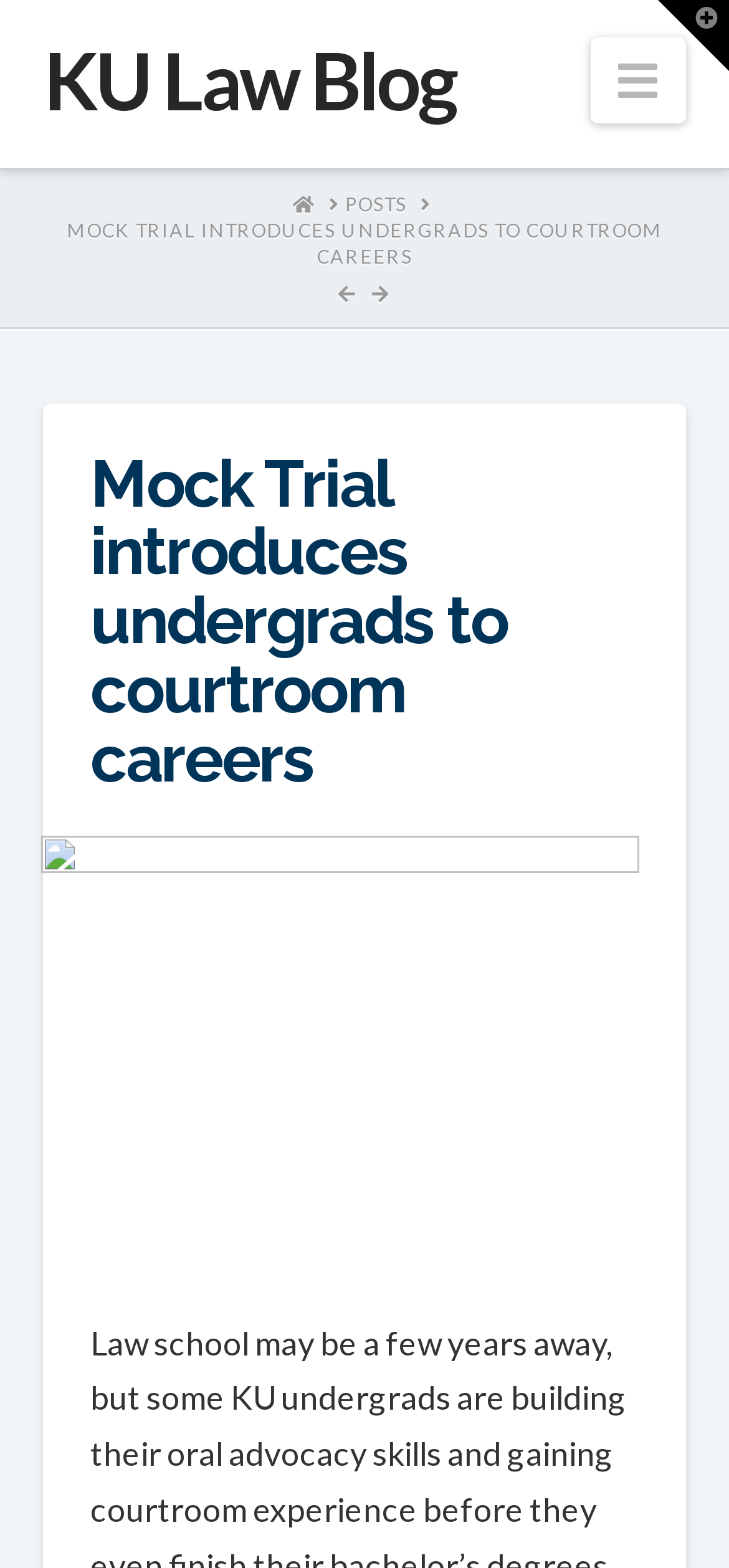Identify the bounding box coordinates for the UI element described as: "Toggle the Widgetbar".

[0.903, 0.0, 1.0, 0.045]